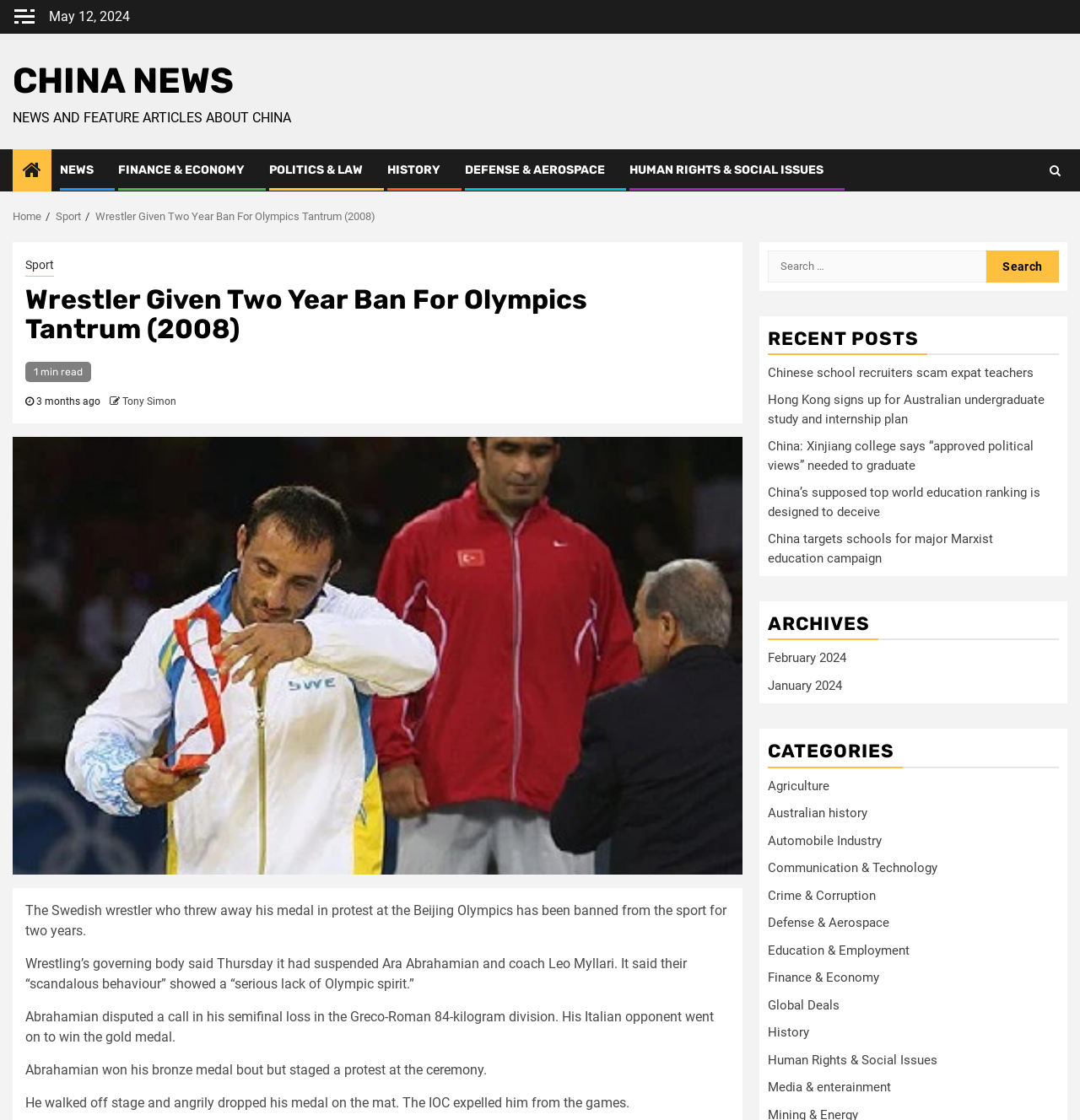Using the description "Understanding Your Tattoo and Skin", predict the bounding box of the relevant HTML element.

None